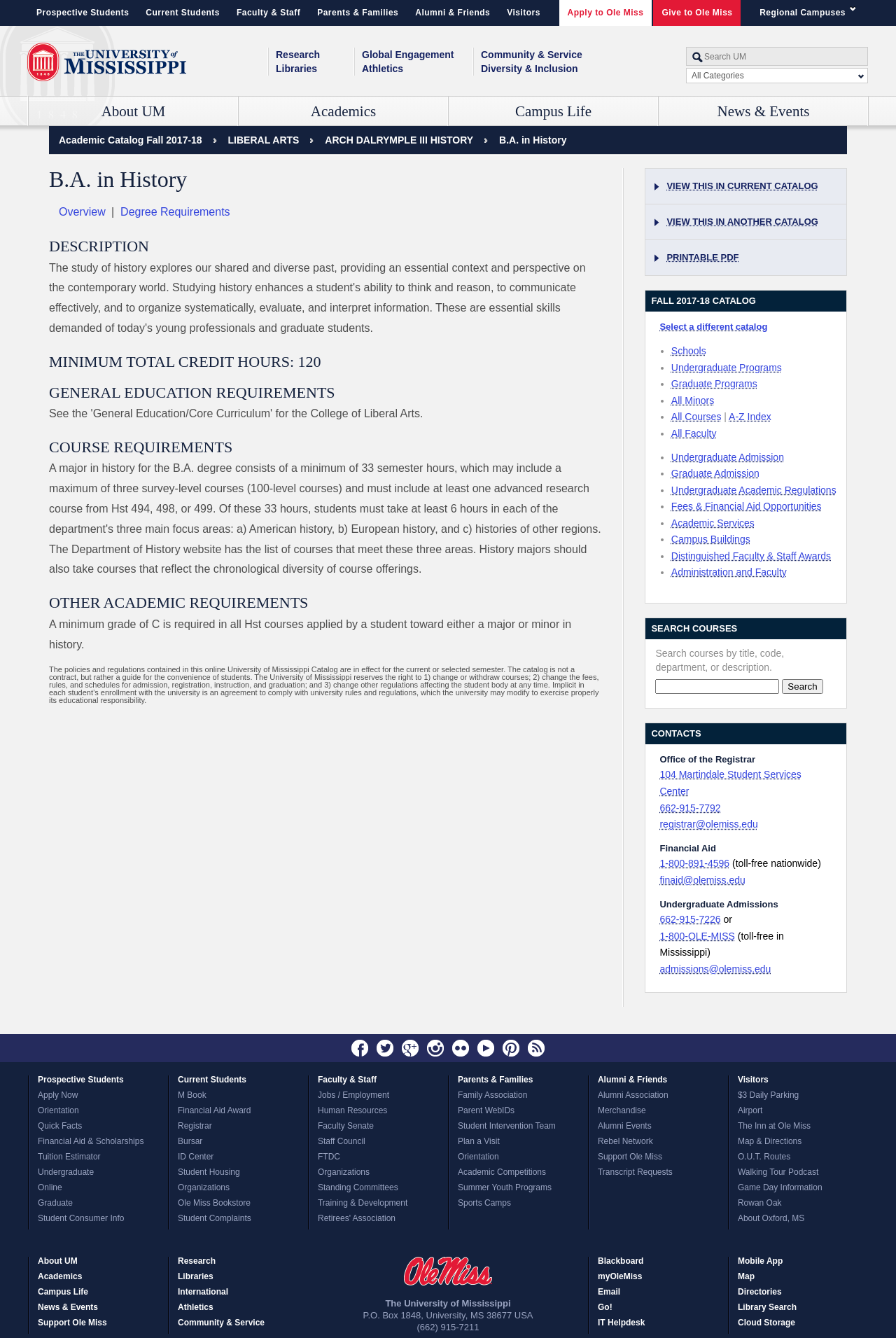Determine the bounding box coordinates of the region that needs to be clicked to achieve the task: "View comments from Maila".

None